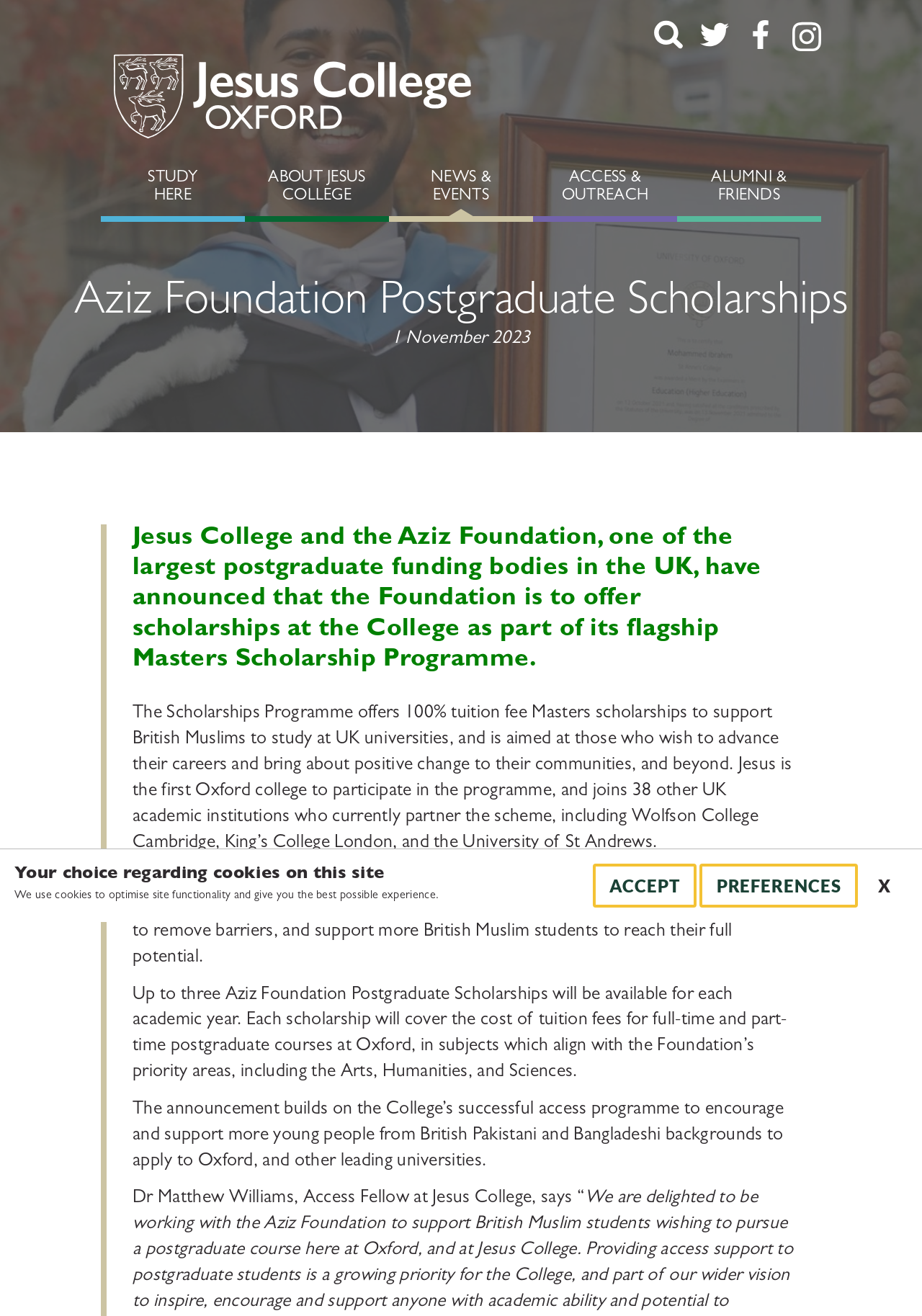Please reply to the following question with a single word or a short phrase:
What is the name of the Access Fellow at Jesus College?

Dr Matthew Williams